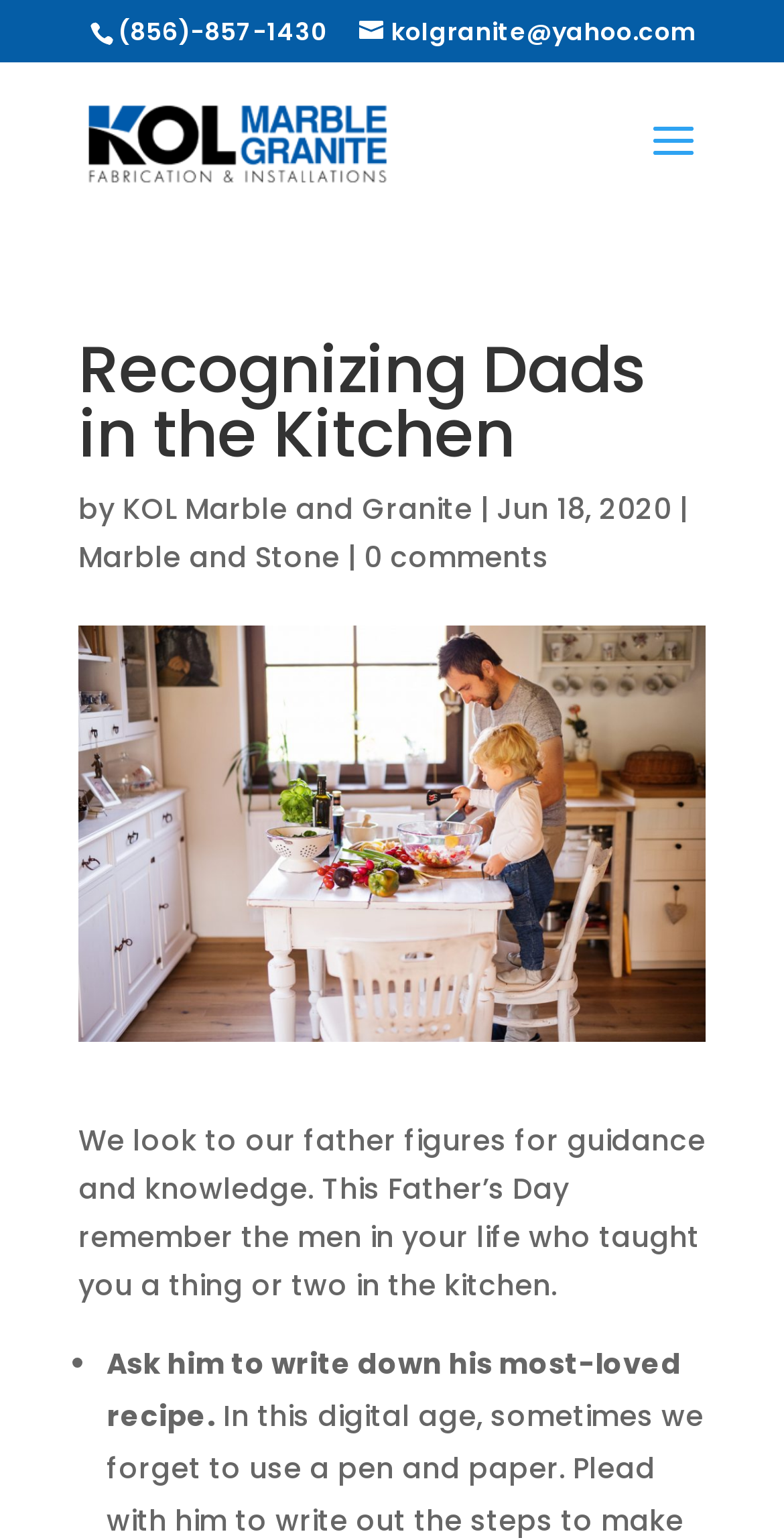Reply to the question below using a single word or brief phrase:
What is the topic of the article?

Recognizing Dads in the Kitchen